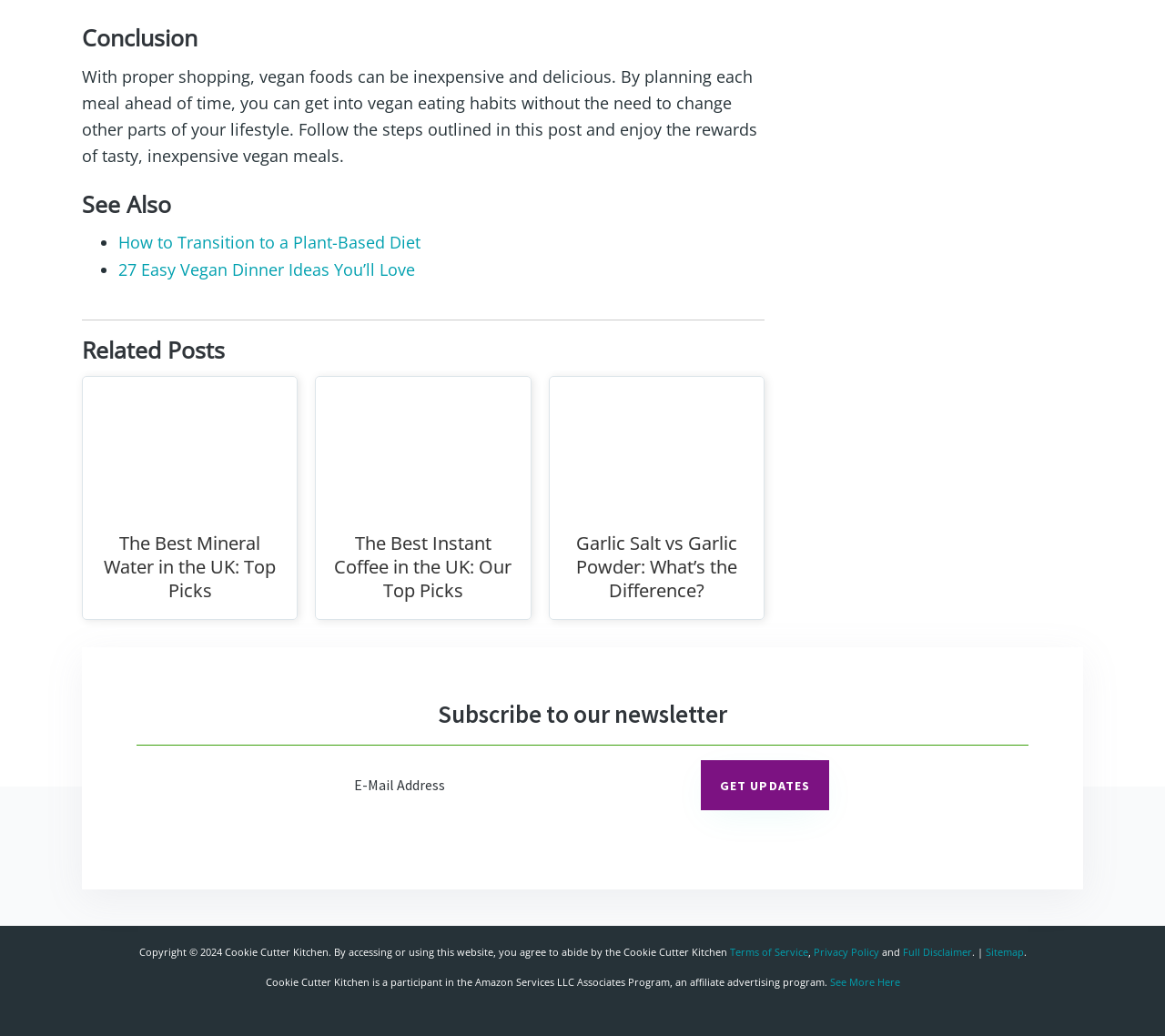Provide a short, one-word or phrase answer to the question below:
What is the purpose of the 'Get Updates' button?

Subscribe to newsletter